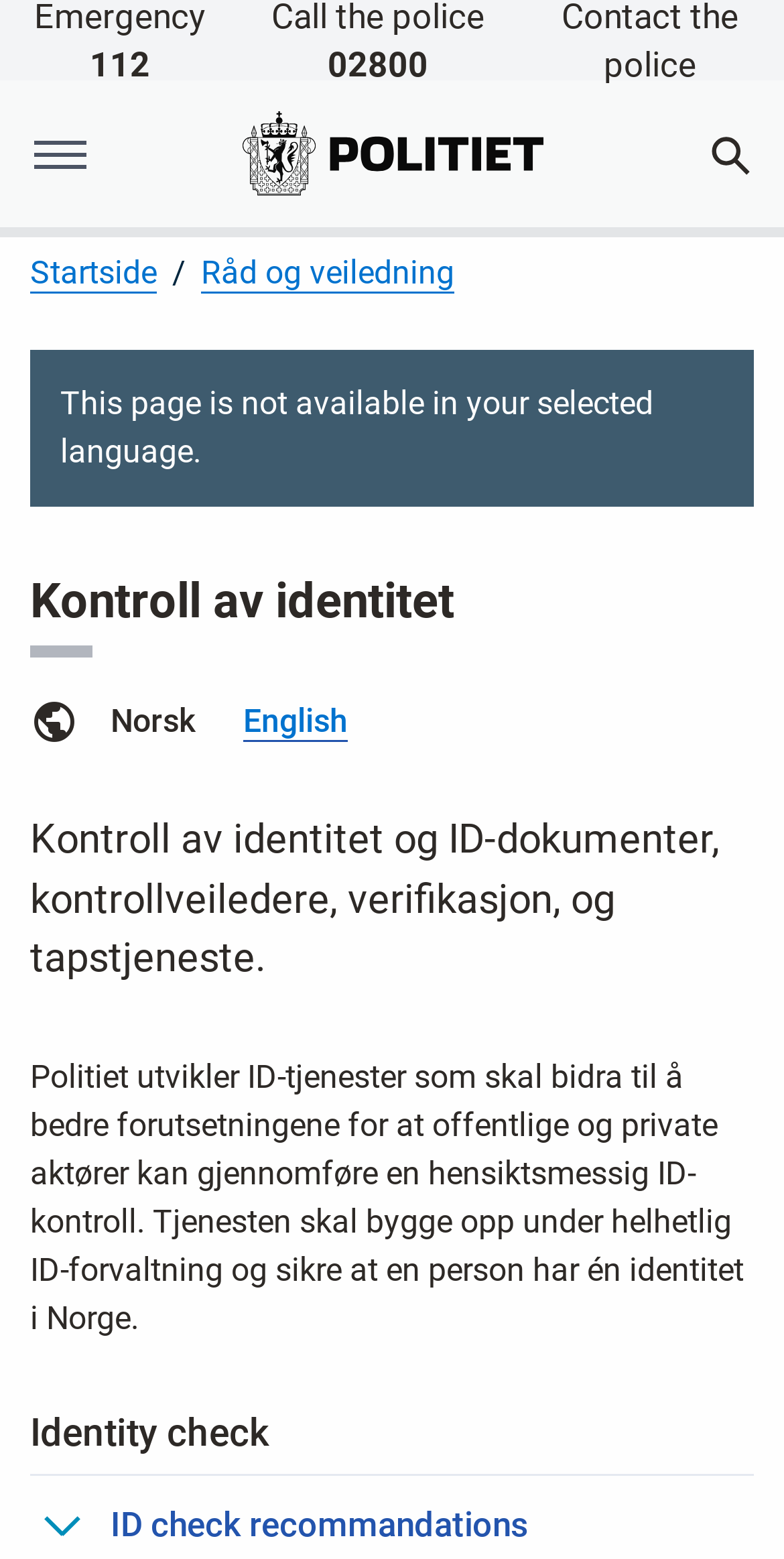Give a concise answer using one word or a phrase to the following question:
Is the webpage available in other languages?

Yes